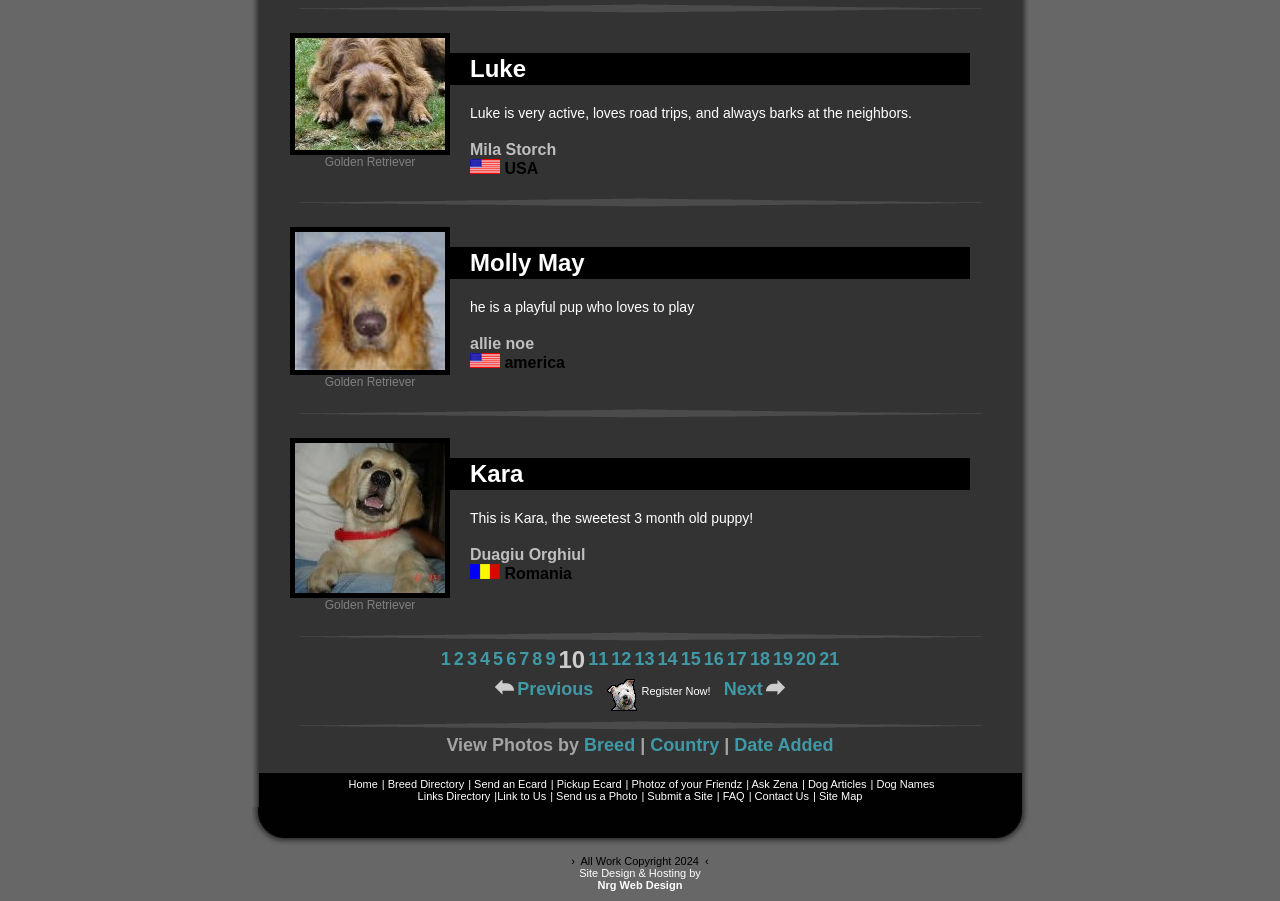Identify the bounding box coordinates of the element that should be clicked to fulfill this task: "View photos by breed". The coordinates should be provided as four float numbers between 0 and 1, i.e., [left, top, right, bottom].

[0.456, 0.816, 0.496, 0.838]